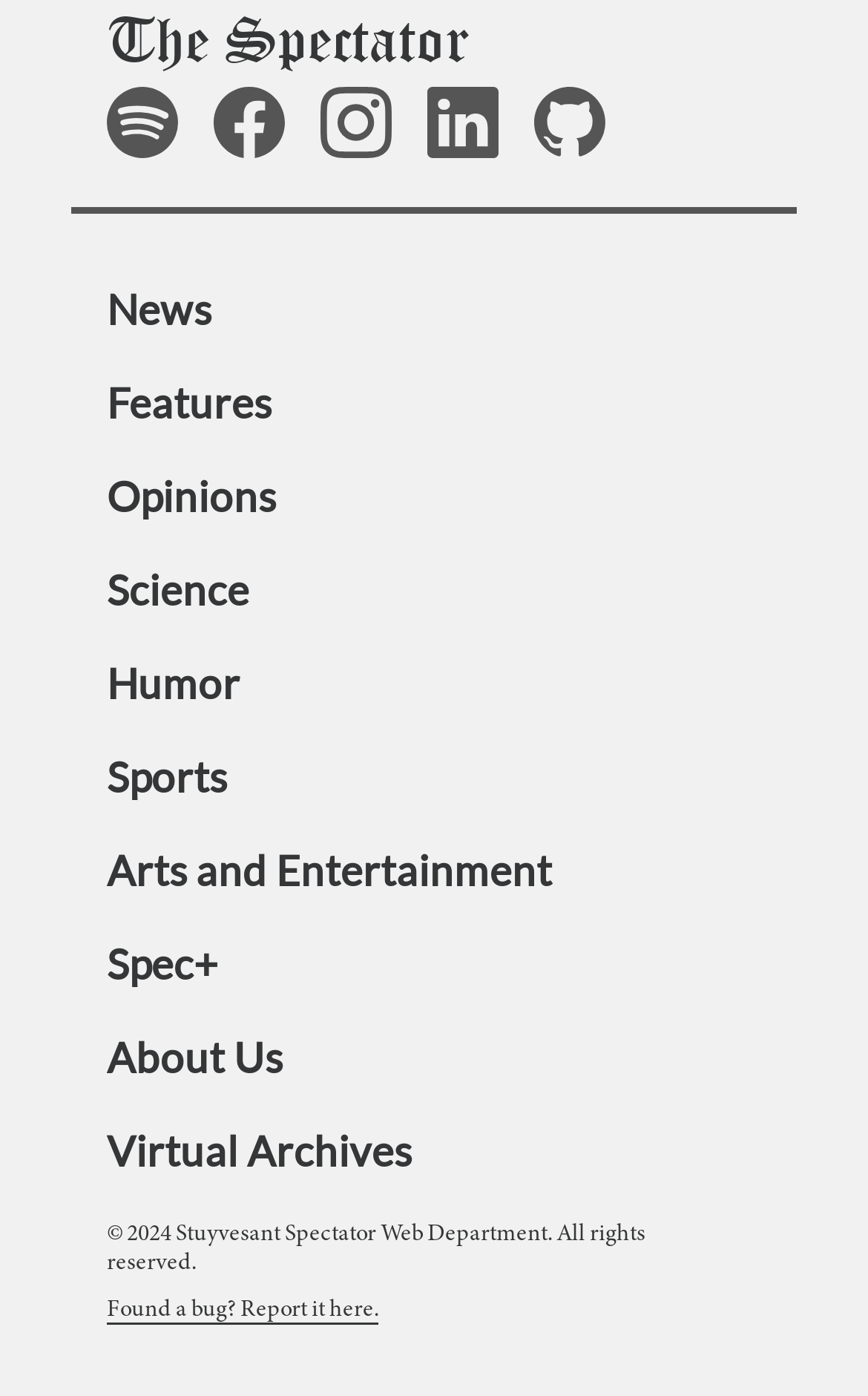Pinpoint the bounding box coordinates for the area that should be clicked to perform the following instruction: "Read more about BEIJING REVIEW".

None